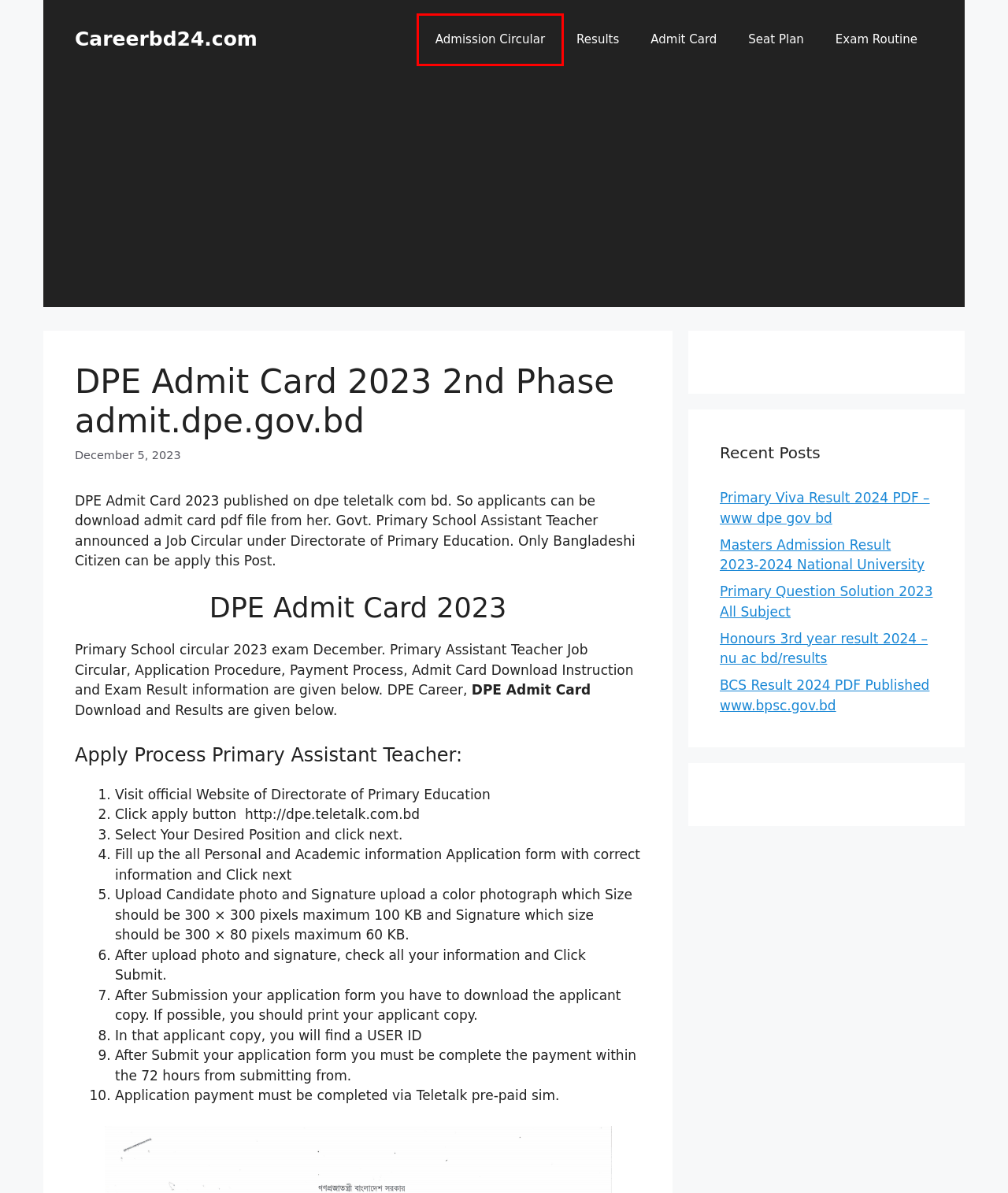Examine the screenshot of a webpage with a red rectangle bounding box. Select the most accurate webpage description that matches the new webpage after clicking the element within the bounding box. Here are the candidates:
A. Masters Admission Result 2023-2024 National University
B. Admission - Careerbd24.com
C. Primary Question Solution 2023 All Subject
D. Bank Job - Careerbd24.com
E. Careerbd24.com - All Exam Results, Routine, All Educational News Portal
F. Results - Careerbd24.com
G. BCS Result 2024 PDF Published www.bpsc.gov.bd
H. Routine - Careerbd24.com

B